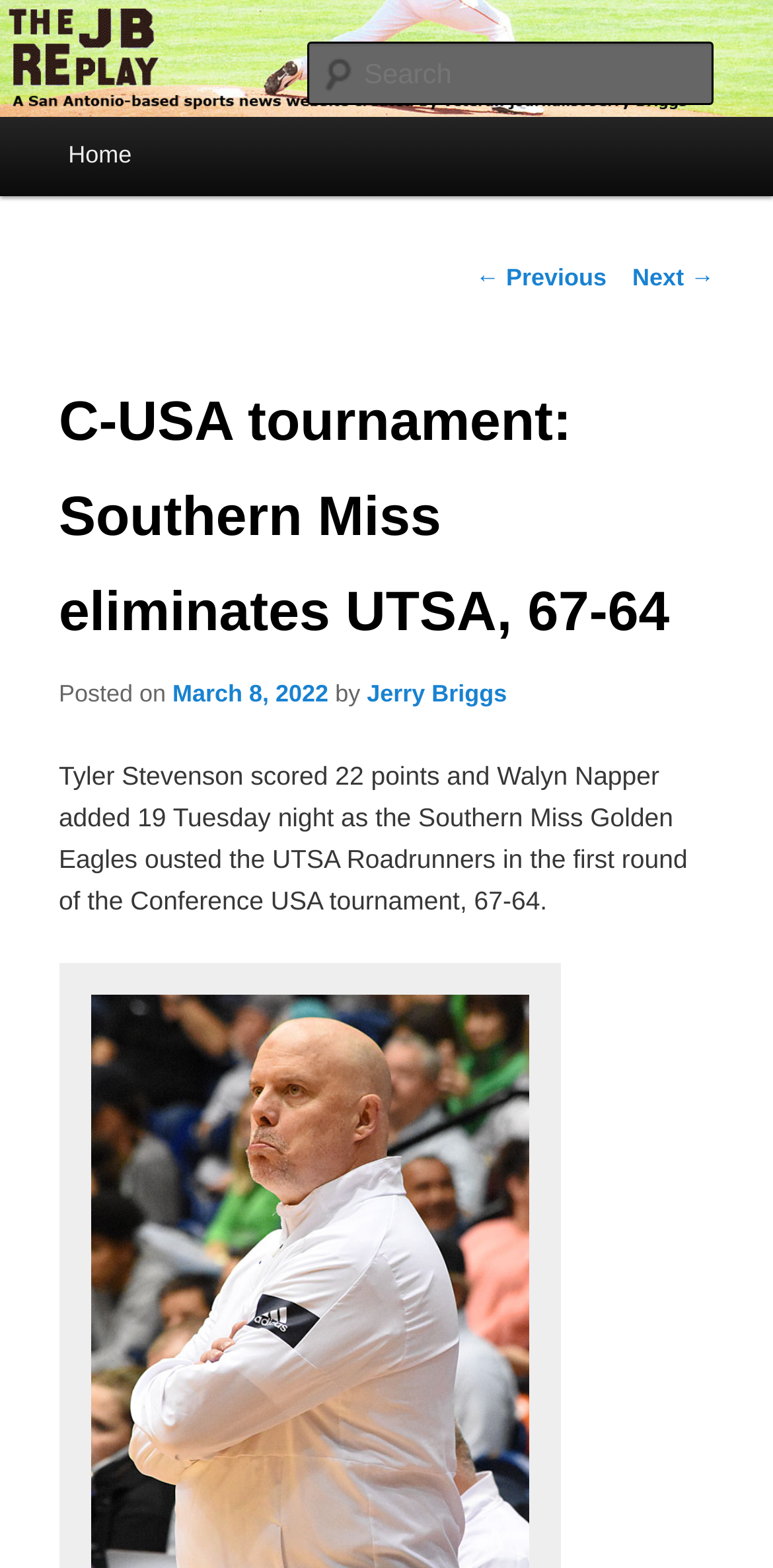Identify the bounding box for the UI element described as: "← Previous". The coordinates should be four float numbers between 0 and 1, i.e., [left, top, right, bottom].

[0.615, 0.168, 0.785, 0.185]